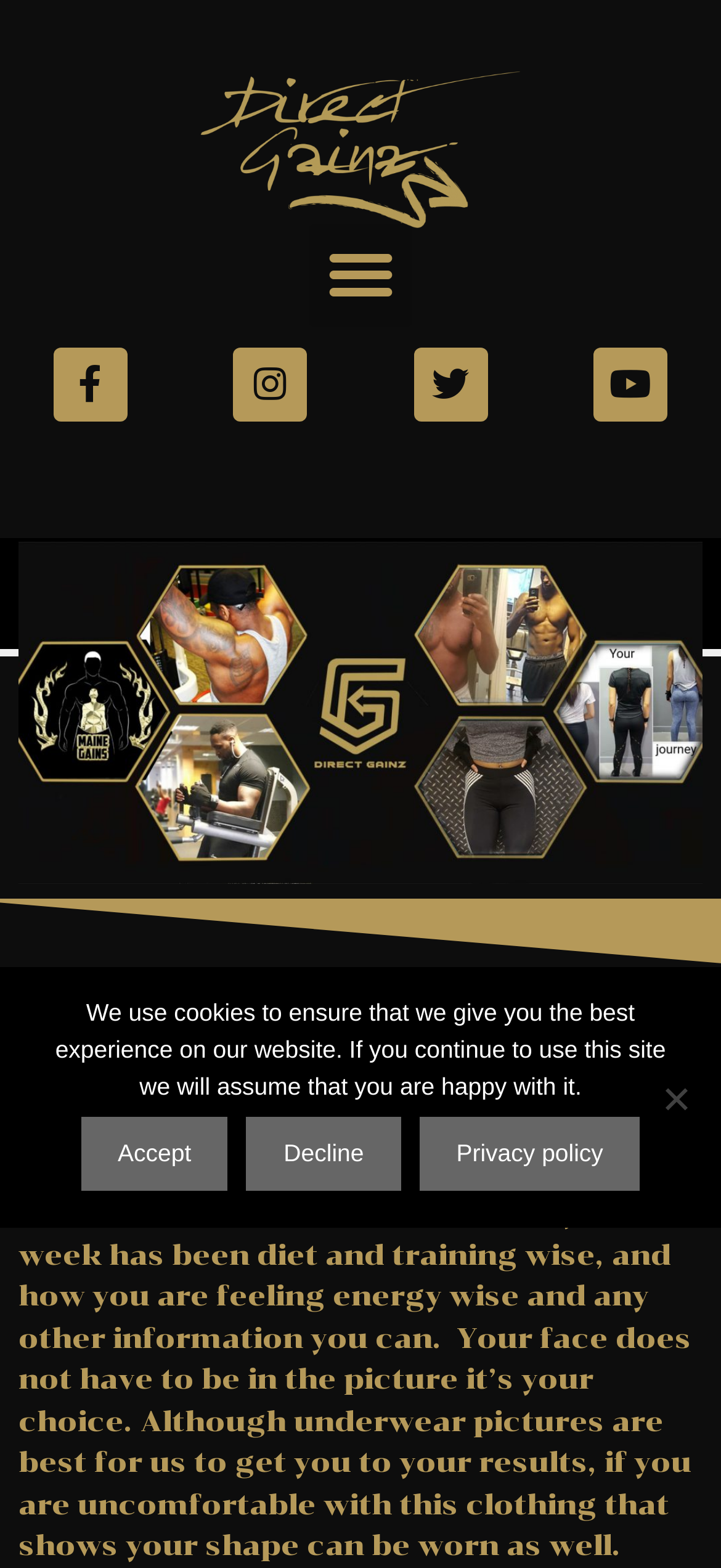Answer the question with a single word or phrase: 
What is the recommended clothing for progress pictures?

Underwear or clothing that shows shape